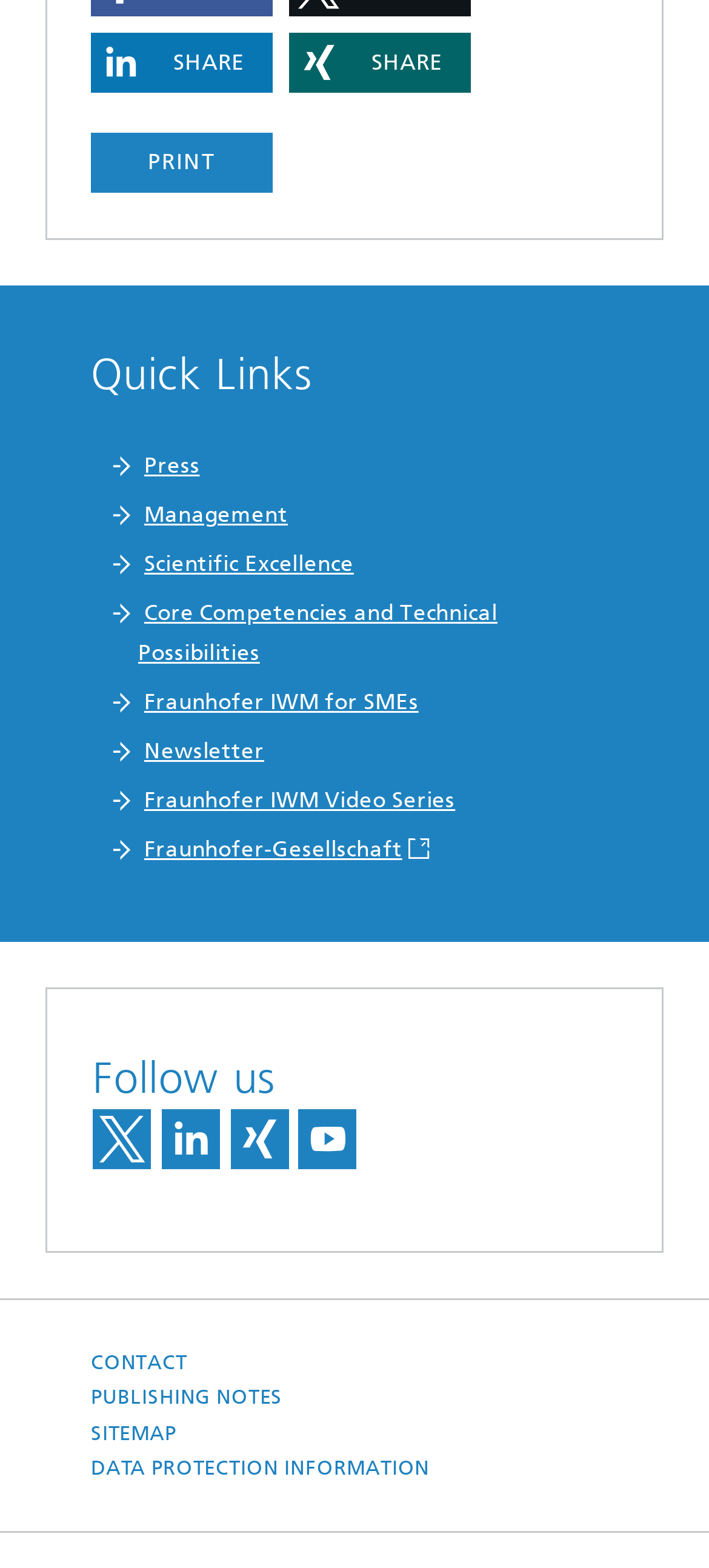How many links are under the 'Quick Links' heading?
Can you provide a detailed and comprehensive answer to the question?

Under the 'Quick Links' heading, there are 8 links, which are 'Press', 'Management', 'Scientific Excellence', 'Core Competencies and Technical Possibilities', 'Fraunhofer IWM for SMEs', 'Newsletter', 'Fraunhofer IWM Video Series', and 'Fraunhofer-Gesellschaft'.